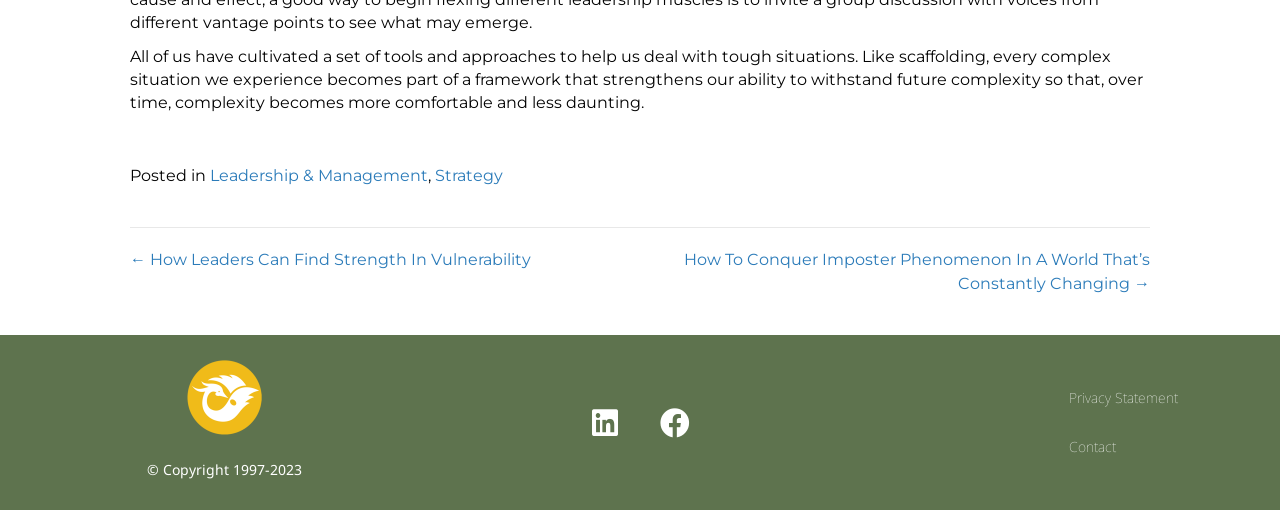What is the topic of the posted article?
Please answer the question with as much detail and depth as you can.

The topic of the posted article can be determined by looking at the links 'Posted in' and 'Leadership & Management' which are closely related, indicating that the article is categorized under Leadership & Management.